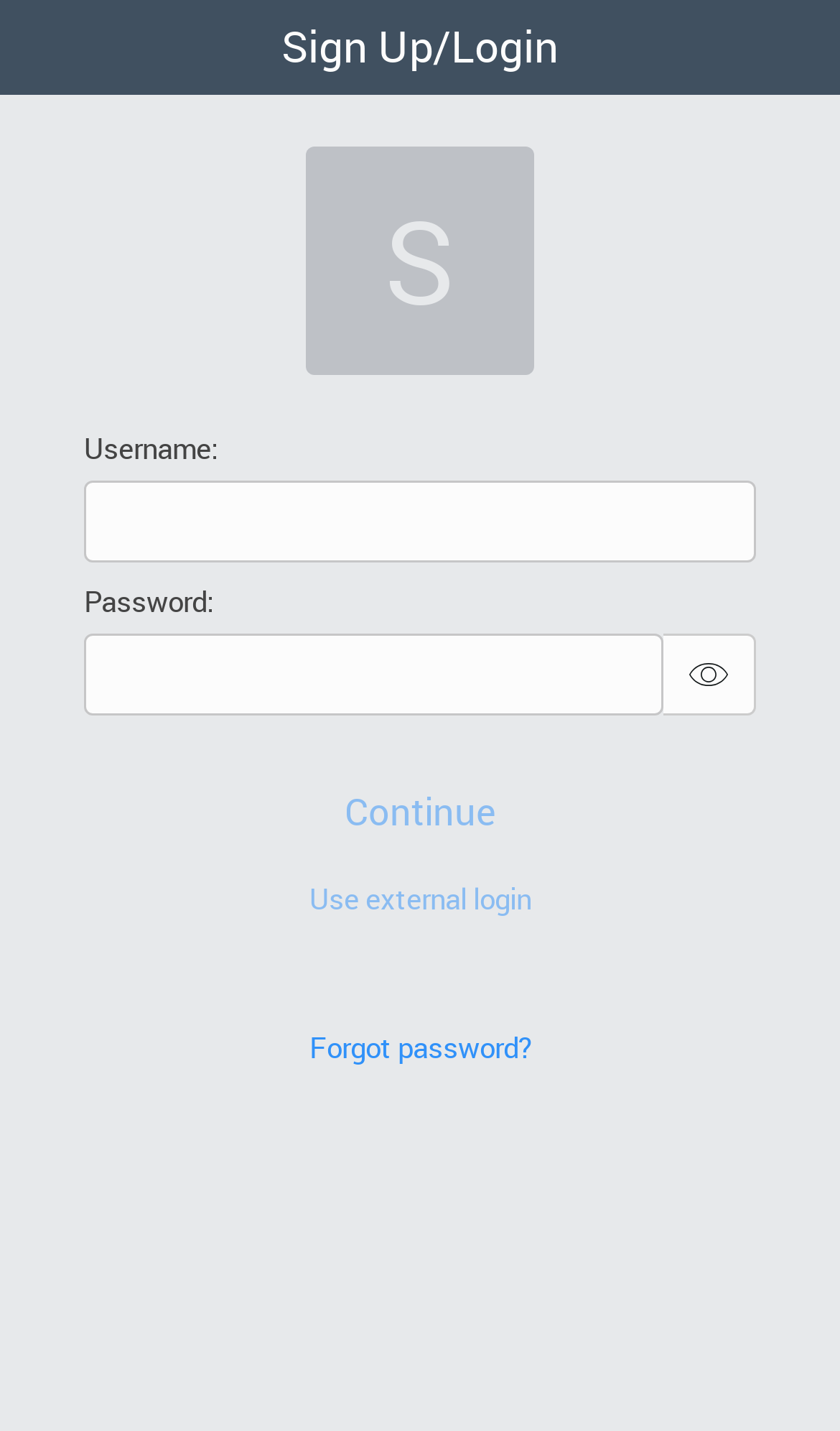Utilize the details in the image to give a detailed response to the question: What happens when the 'Continue' button is clicked?

The 'Continue' button is currently disabled, so it's not possible to determine what happens when it's clicked. It's likely that it will be enabled once the required fields are filled, and it will proceed to the next step in the login process.